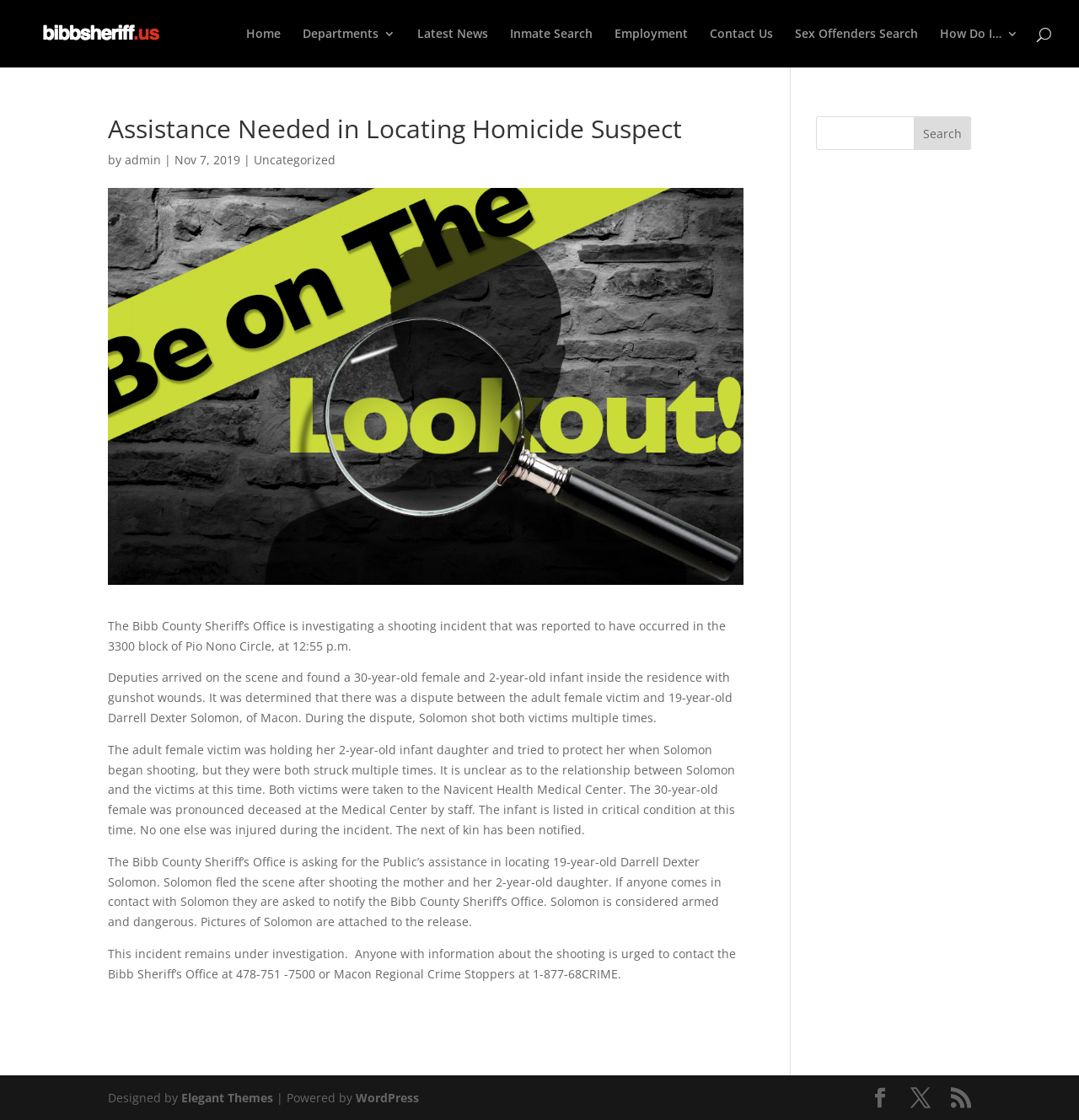Pinpoint the bounding box coordinates of the clickable area needed to execute the instruction: "Search for something". The coordinates should be specified as four float numbers between 0 and 1, i.e., [left, top, right, bottom].

[0.756, 0.104, 0.9, 0.134]